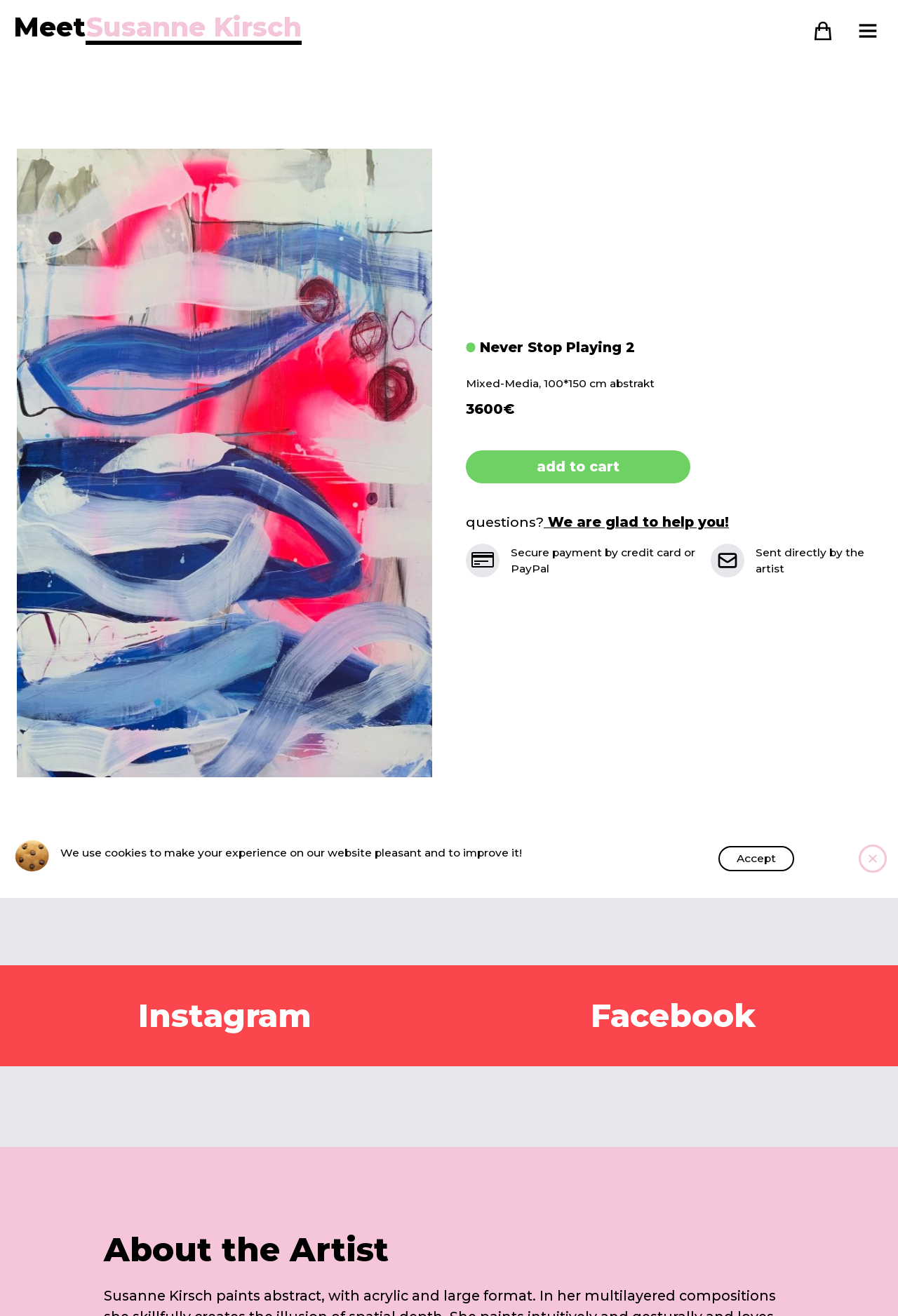Pinpoint the bounding box coordinates of the clickable area necessary to execute the following instruction: "Add to cart". The coordinates should be given as four float numbers between 0 and 1, namely [left, top, right, bottom].

[0.519, 0.342, 0.769, 0.367]